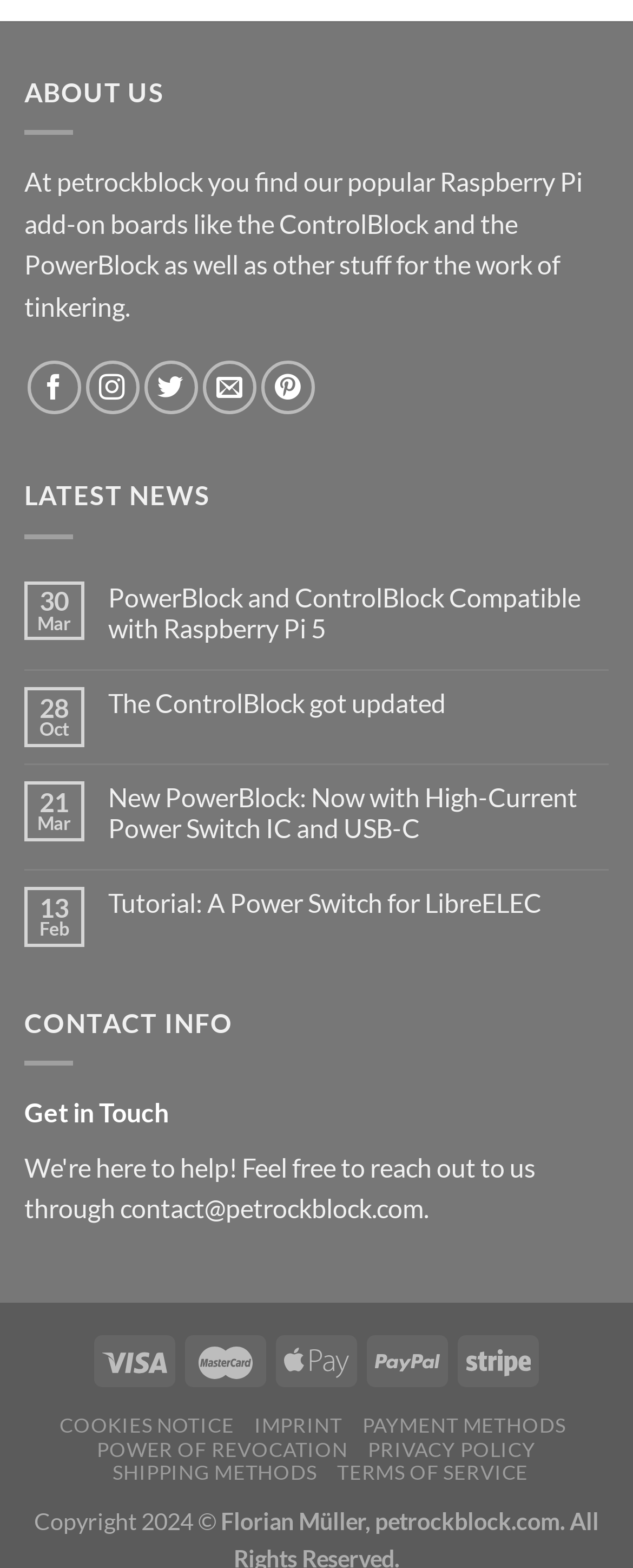Please give the bounding box coordinates of the area that should be clicked to fulfill the following instruction: "Read the latest news about PowerBlock and ControlBlock". The coordinates should be in the format of four float numbers from 0 to 1, i.e., [left, top, right, bottom].

[0.171, 0.37, 0.962, 0.41]